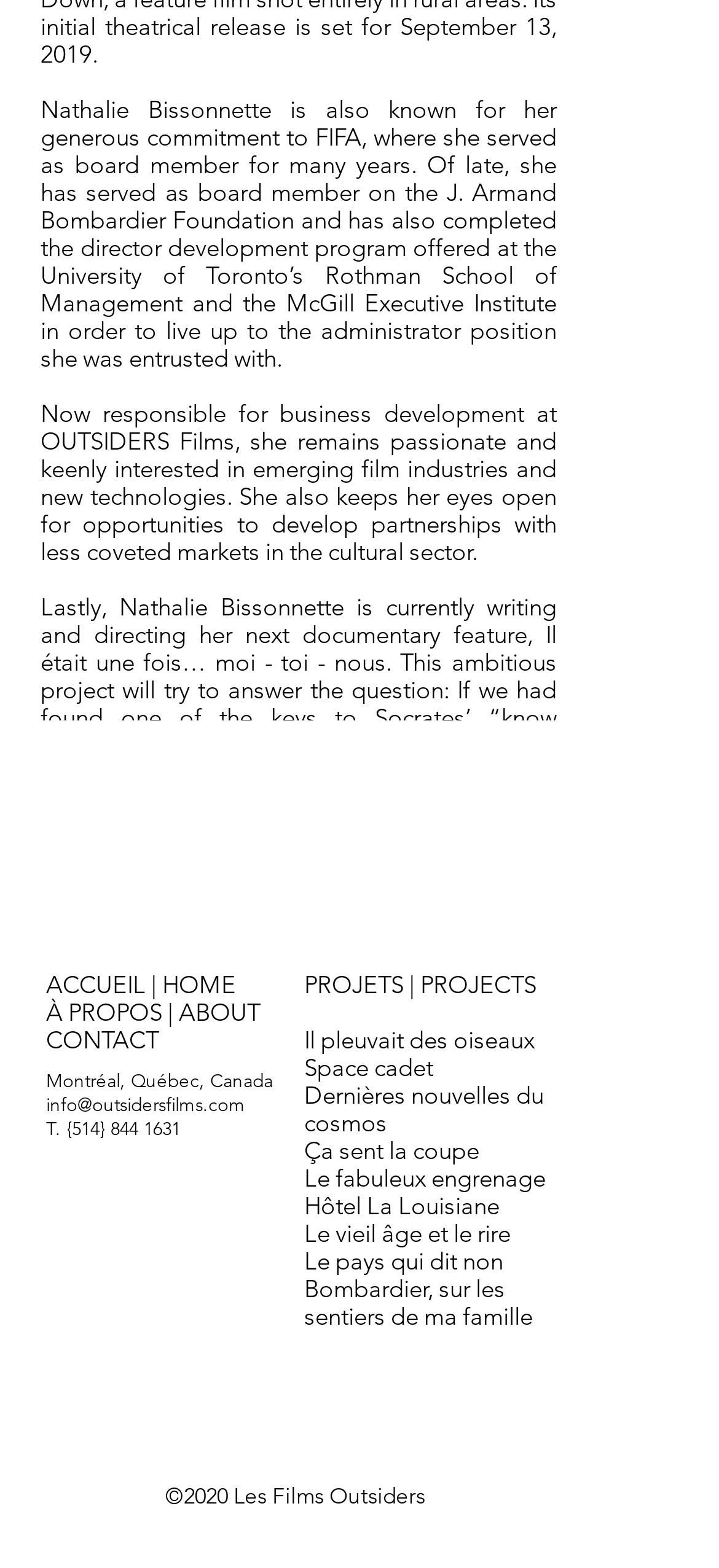What is Nathalie Bissonnette's current role?
Observe the image and answer the question with a one-word or short phrase response.

Business development at OUTSIDERS Films